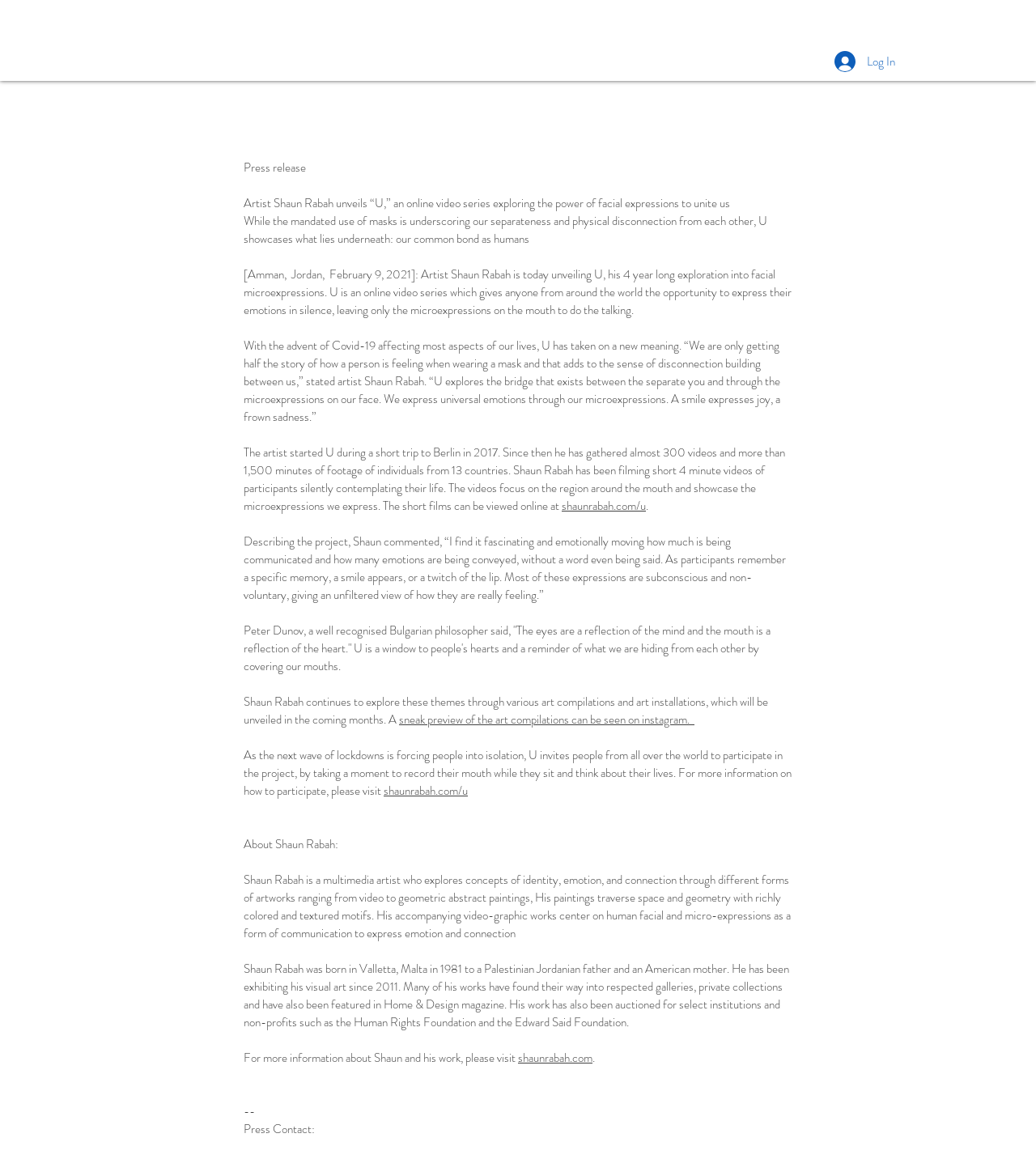Identify the bounding box coordinates of the area that should be clicked in order to complete the given instruction: "Read more about the 'U' project". The bounding box coordinates should be four float numbers between 0 and 1, i.e., [left, top, right, bottom].

[0.542, 0.429, 0.623, 0.444]